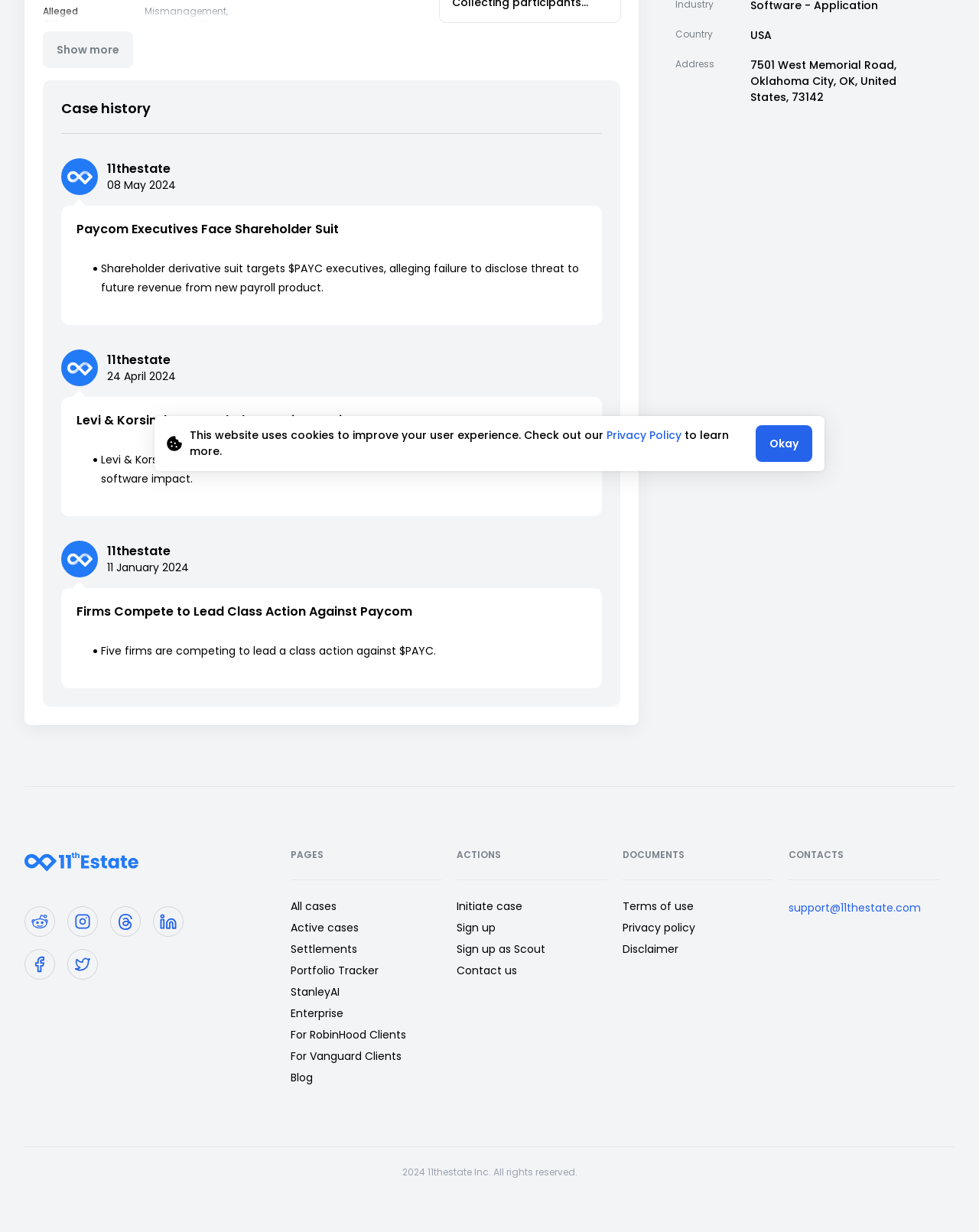Predict the bounding box of the UI element based on the description: "Blog". The coordinates should be four float numbers between 0 and 1, formatted as [left, top, right, bottom].

[0.297, 0.868, 0.451, 0.881]